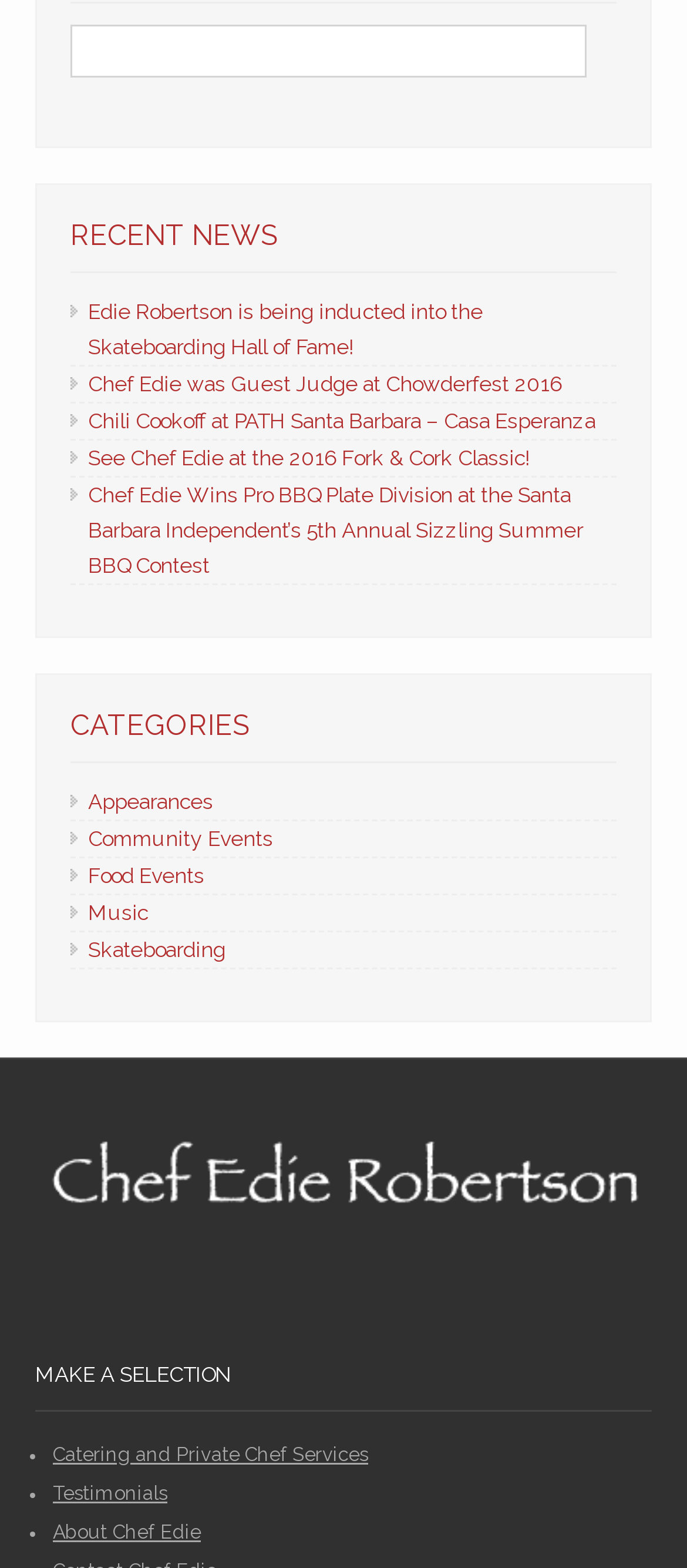Pinpoint the bounding box coordinates of the area that should be clicked to complete the following instruction: "explore appearances". The coordinates must be given as four float numbers between 0 and 1, i.e., [left, top, right, bottom].

[0.128, 0.504, 0.31, 0.519]